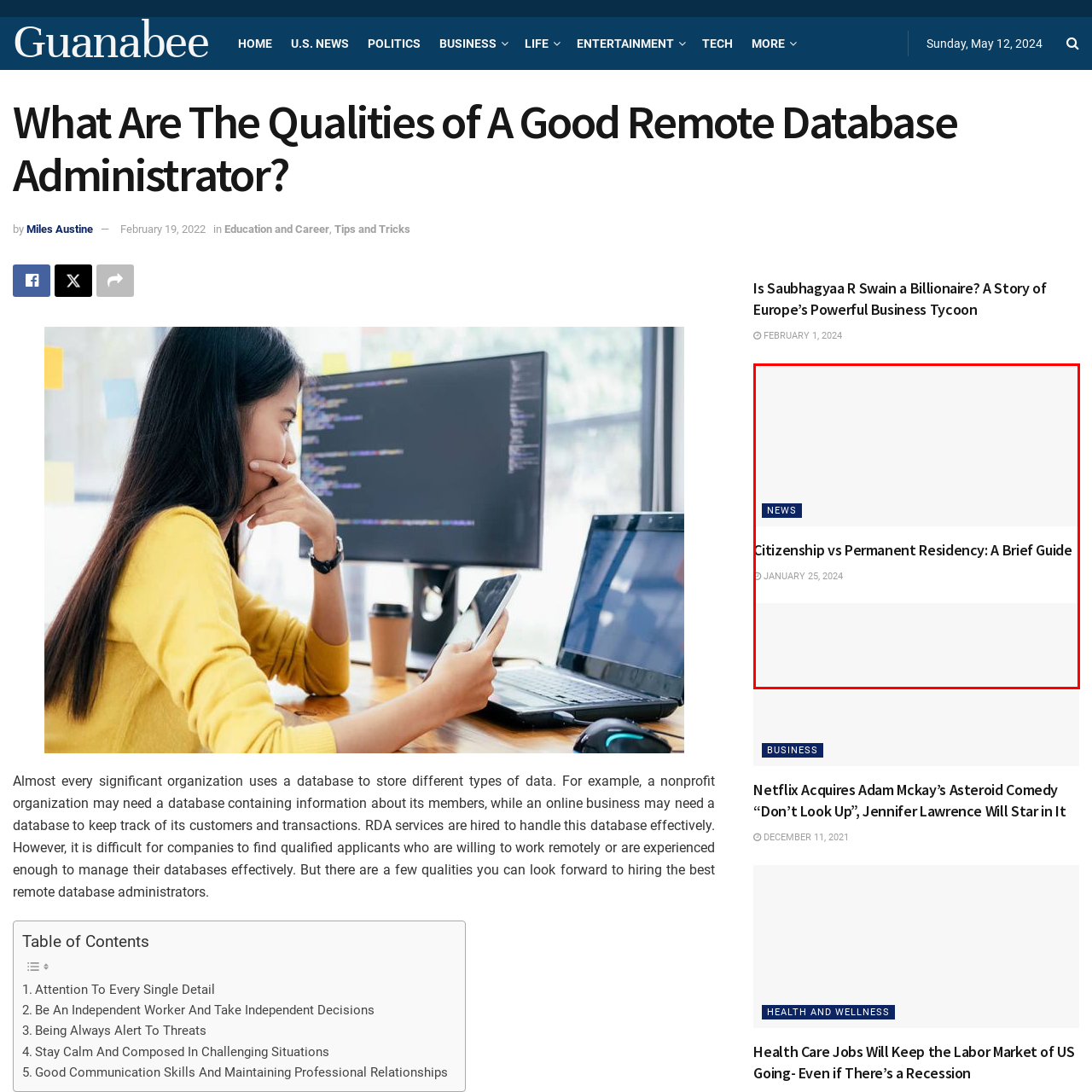Direct your attention to the image within the red boundary and answer the question with a single word or phrase:
What is the purpose of the article?

To distinguish between citizenship and permanent residency